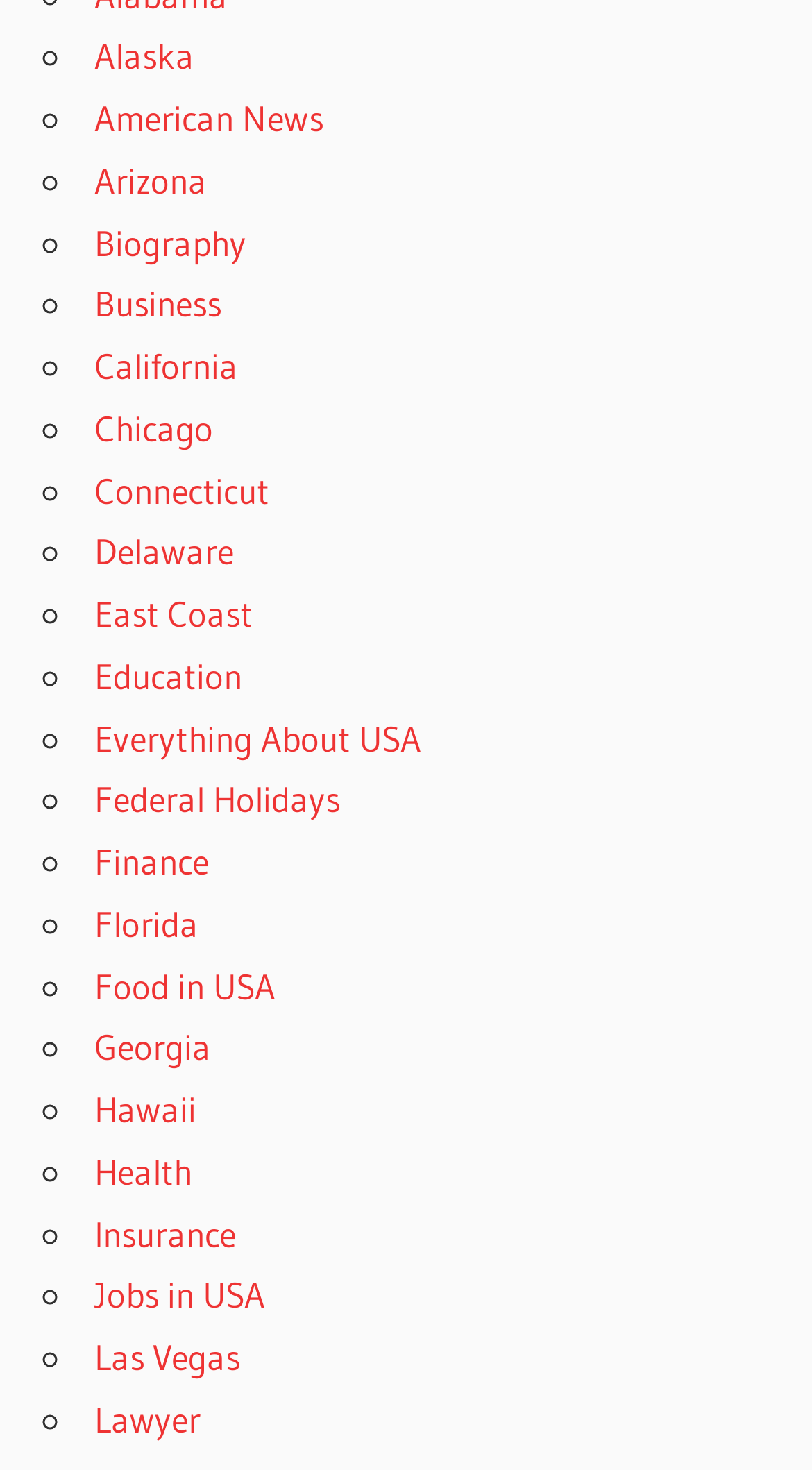Identify the bounding box coordinates for the region of the element that should be clicked to carry out the instruction: "View Everything About USA". The bounding box coordinates should be four float numbers between 0 and 1, i.e., [left, top, right, bottom].

[0.116, 0.487, 0.519, 0.517]